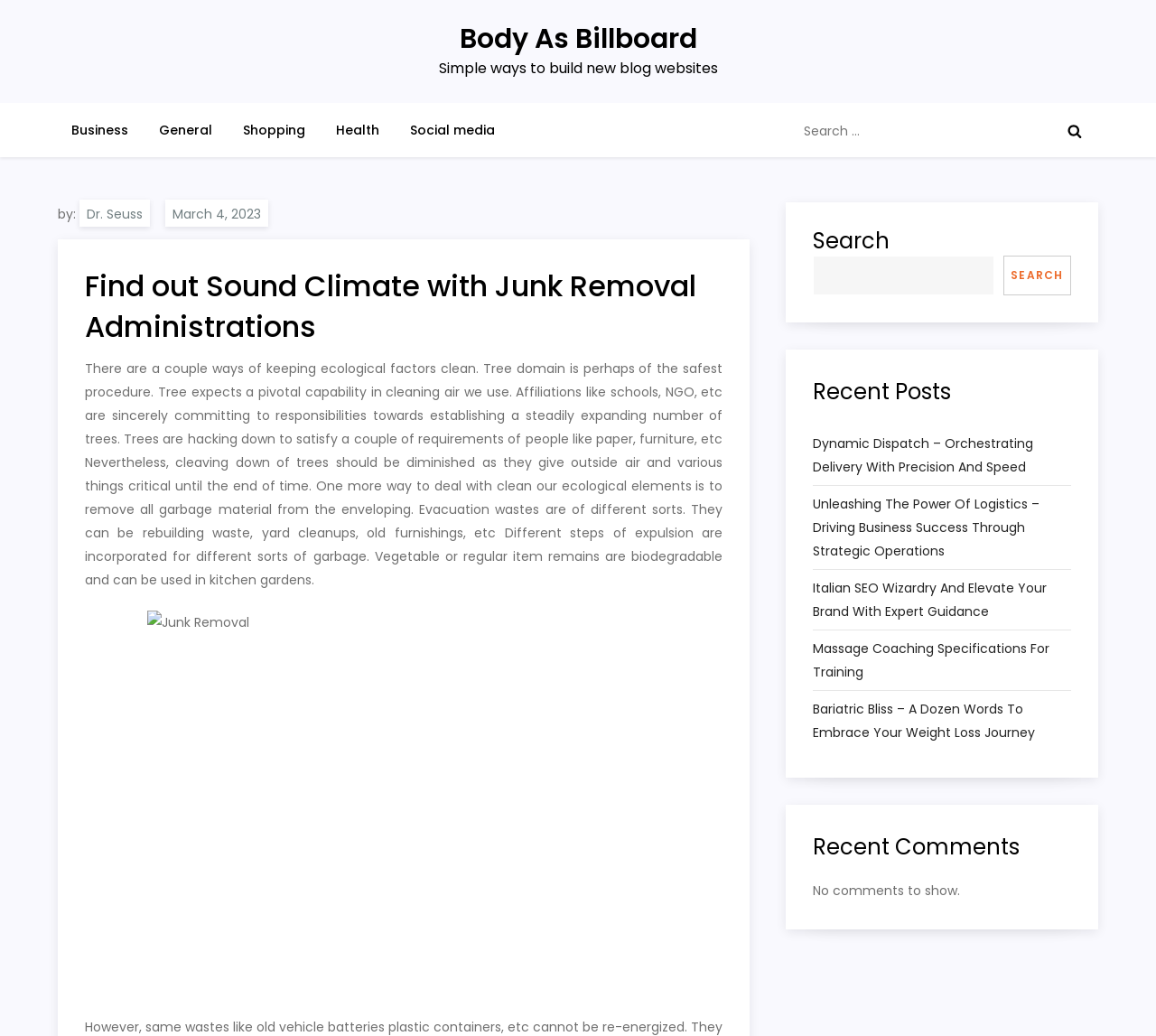What is the purpose of the search box?
Refer to the image and give a detailed response to the question.

The search box is provided to allow users to search for specific content within the website, as indicated by the 'Search for:' label.